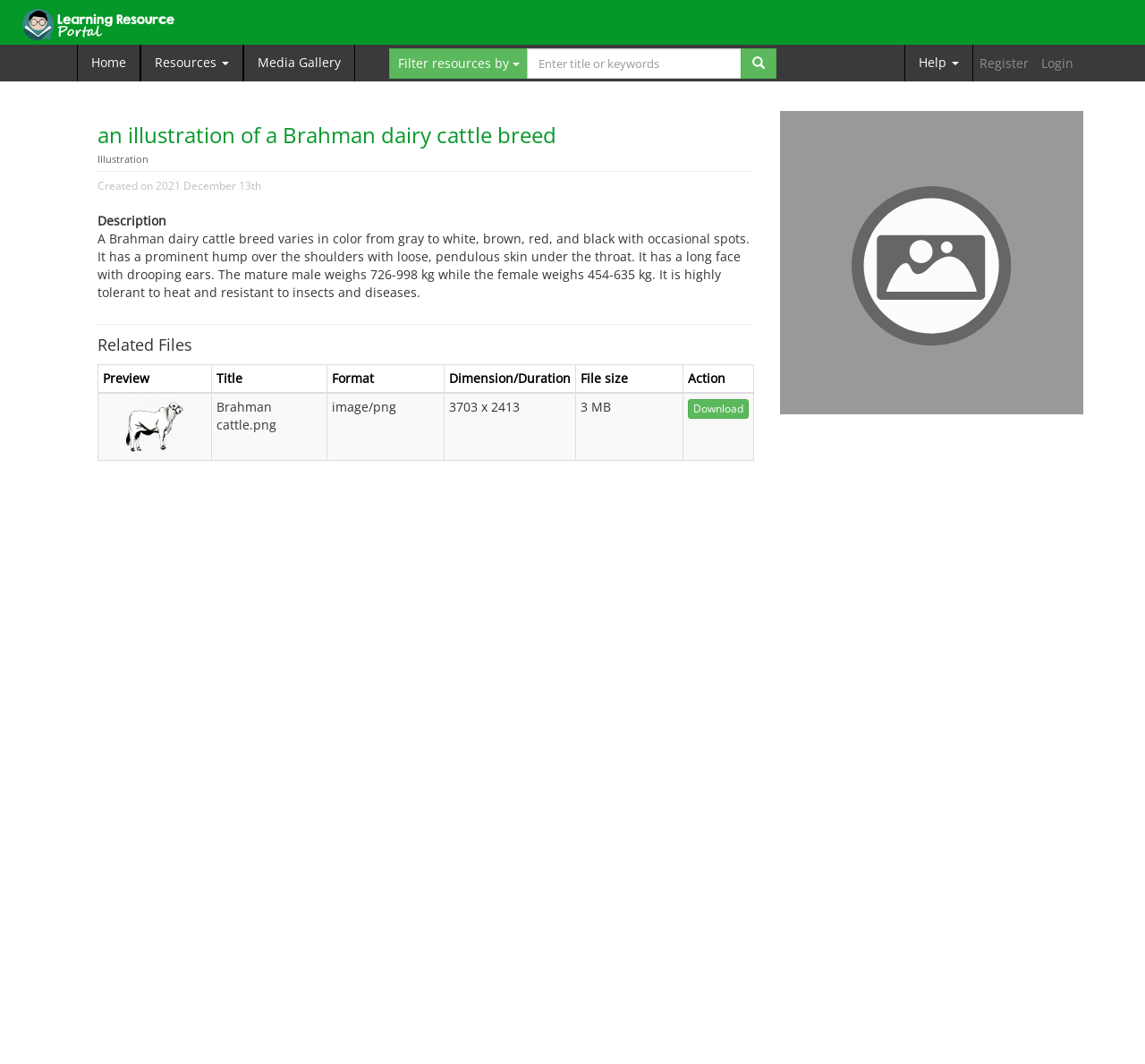Utilize the information from the image to answer the question in detail:
What is the format of the file 'Brahman cattle.png'?

The file 'Brahman cattle.png' is listed in the table under the 'Related Files' section, and its format is specified as 'image/png'.